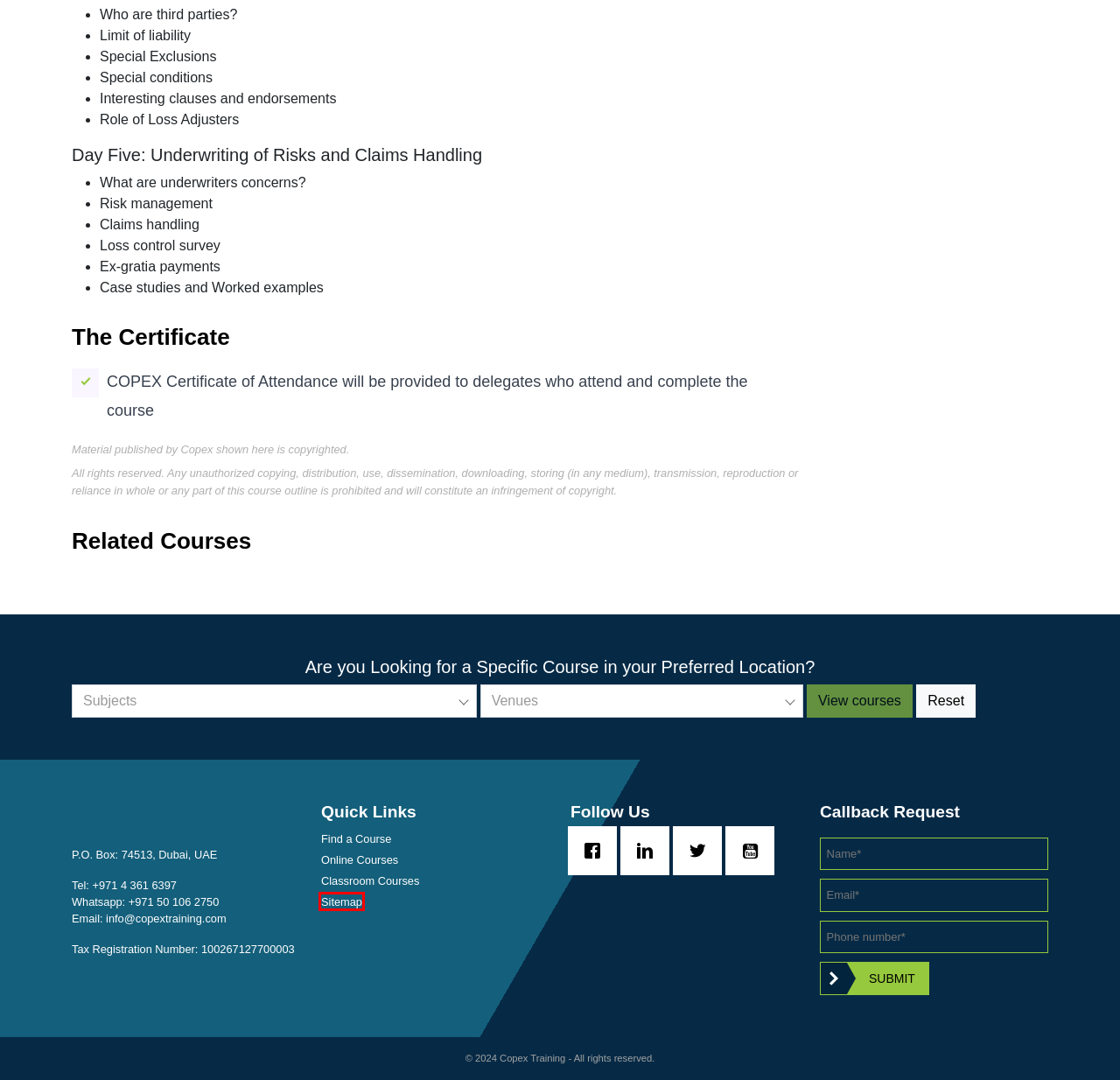With the provided screenshot showing a webpage and a red bounding box, determine which webpage description best fits the new page that appears after clicking the element inside the red box. Here are the options:
A. Contracts Management Training Courses | Copex Training
B. COPEX Training Courses and Seminars | Dubai, Istanbul, London, USA, Kuala Lumpur
C. Training Venues | Copex Training
D. Sitemap | Copex Training
E. Training Subjects | Copex Training
F. Classroom Training Courses | Copex Training
G. Training Course Calendar | Copex Training
H. Online Training Courses | Copex Training

D